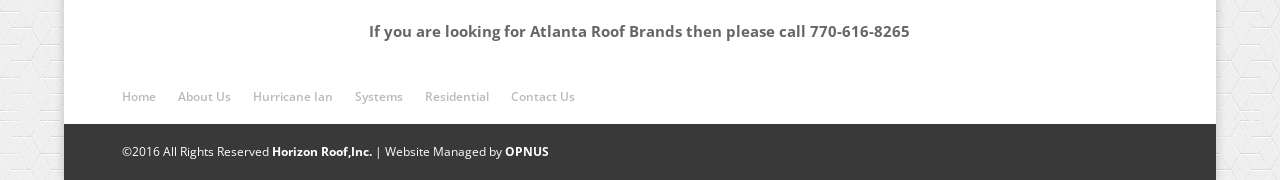Select the bounding box coordinates of the element I need to click to carry out the following instruction: "Visit Horizon Roof,Inc. website".

[0.212, 0.795, 0.29, 0.889]